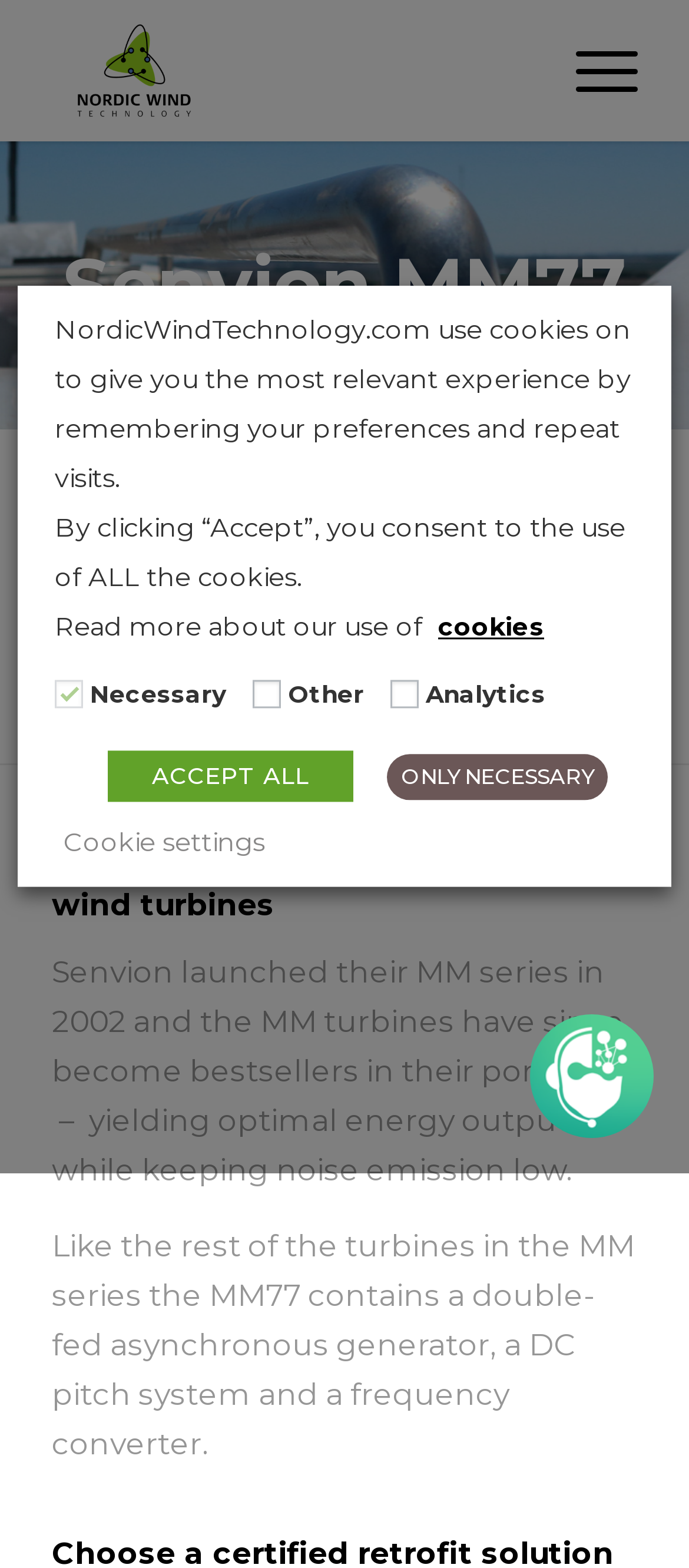Pinpoint the bounding box coordinates of the clickable element to carry out the following instruction: "Click the Nordic Wind Technology Aps link."

[0.075, 0.0, 0.755, 0.09]